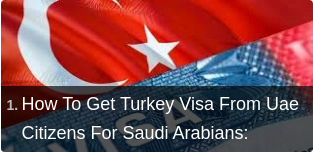Provide your answer in one word or a succinct phrase for the question: 
Who is the target audience of the guide or article?

UAE citizens from Saudi Arabia